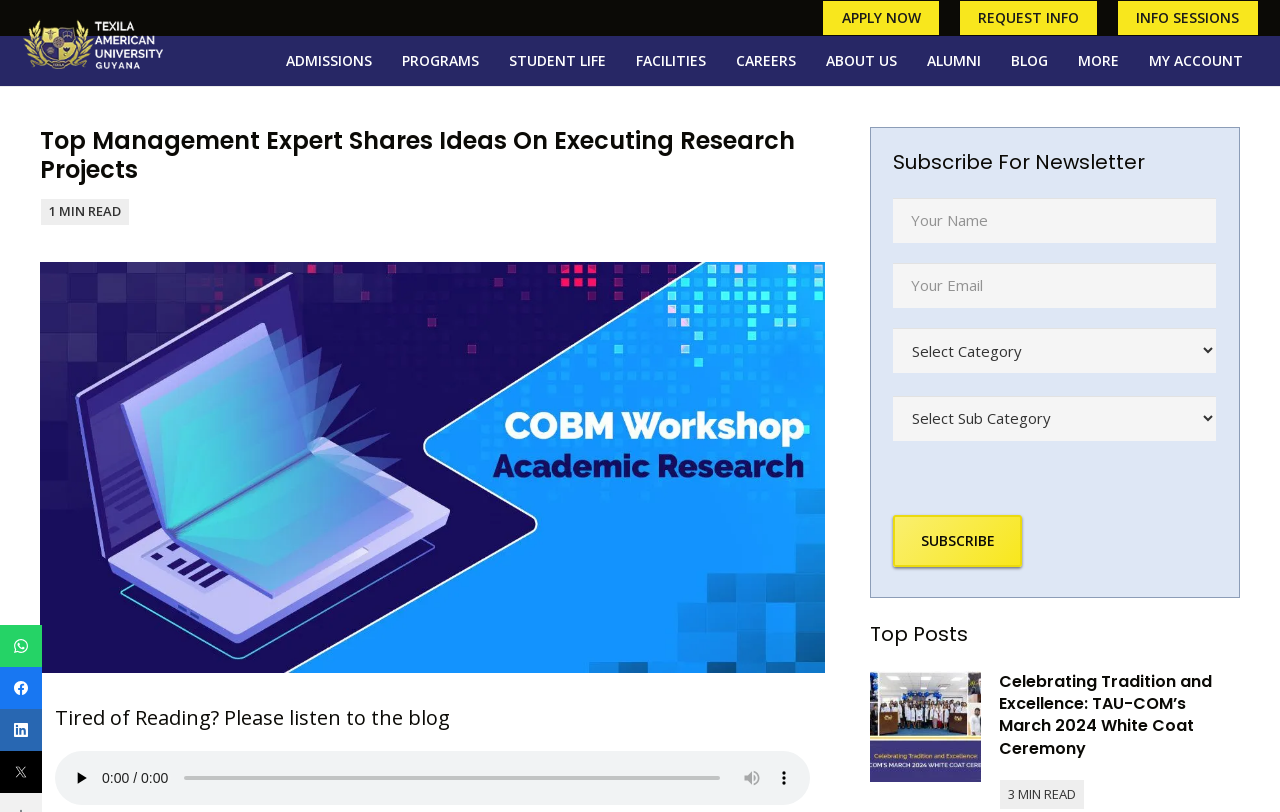Explain in detail what is displayed on the webpage.

The webpage appears to be a news article or blog post from Texila American University (TAU) with a focus on a workshop held on January 29, 2022, where a top management expert shared ideas on executing research projects. 

At the top of the page, there are three prominent links: "APPLY NOW", "REQUEST INFO", and "INFO SESSIONS", which are positioned horizontally and take up a significant portion of the top section. 

Below these links, there is a navigation menu with 11 links, including "ADMISSIONS", "PROGRAMS", "STUDENT LIFE", and others, which are arranged horizontally and take up a significant portion of the top-middle section.

The main content of the page is divided into several sections. The first section has a heading that reads "Top Management Expert Shares Ideas On Executing Research Projects" and is accompanied by an image of a workshop with the caption "COBM Students Workshop". 

Below the image, there is an audio player with a play button, a slider to control the audio time, a mute button, and a button to show more media controls. 

The next section has a heading "Subscribe For Newsletter" and contains three input fields for the user's name, email, and other information, along with a "Subscribe" button.

Further down the page, there is a section with a heading "Top Posts" that contains an article with a link to a news story about a White Coat Ceremony, accompanied by an image.

Finally, at the bottom left of the page, there are four social media links to WhatsApp, Facebook, LinkedIn, and Twitter.